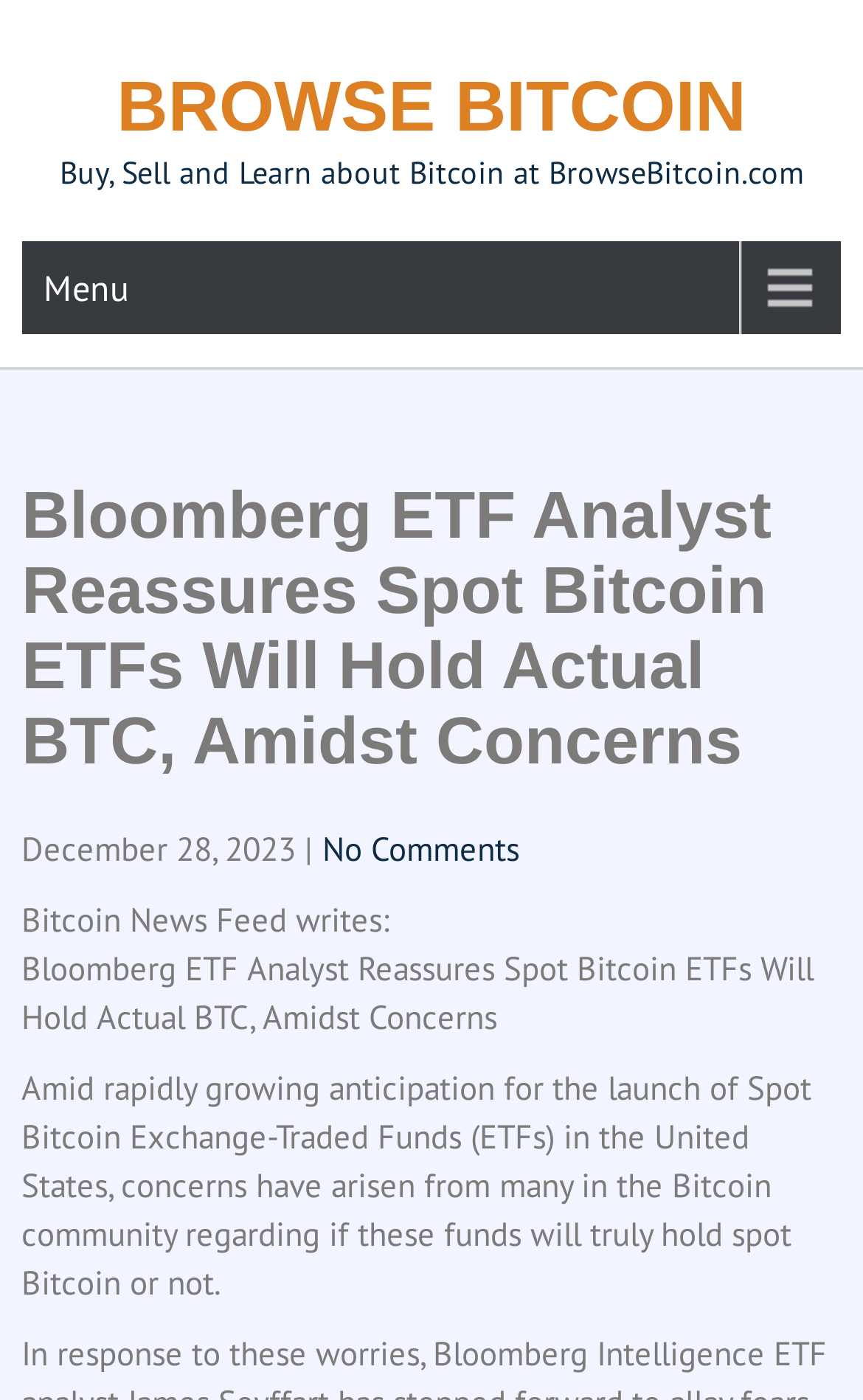What can users do on the website?
Refer to the image and provide a one-word or short phrase answer.

Buy, Sell and Learn about Bitcoin